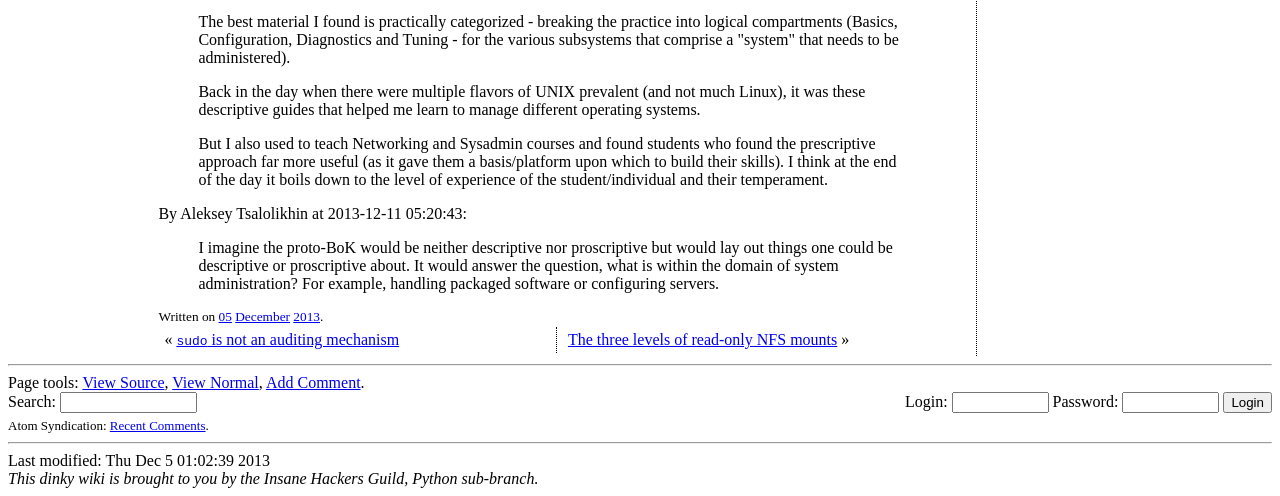Please examine the image and provide a detailed answer to the question: What is the name of the group that brought this wiki?

The name of the group that brought this wiki can be found in the text 'This dinky wiki is brought to you by the Insane Hackers Guild, Python sub-branch.' which is located at the bottom of the webpage.